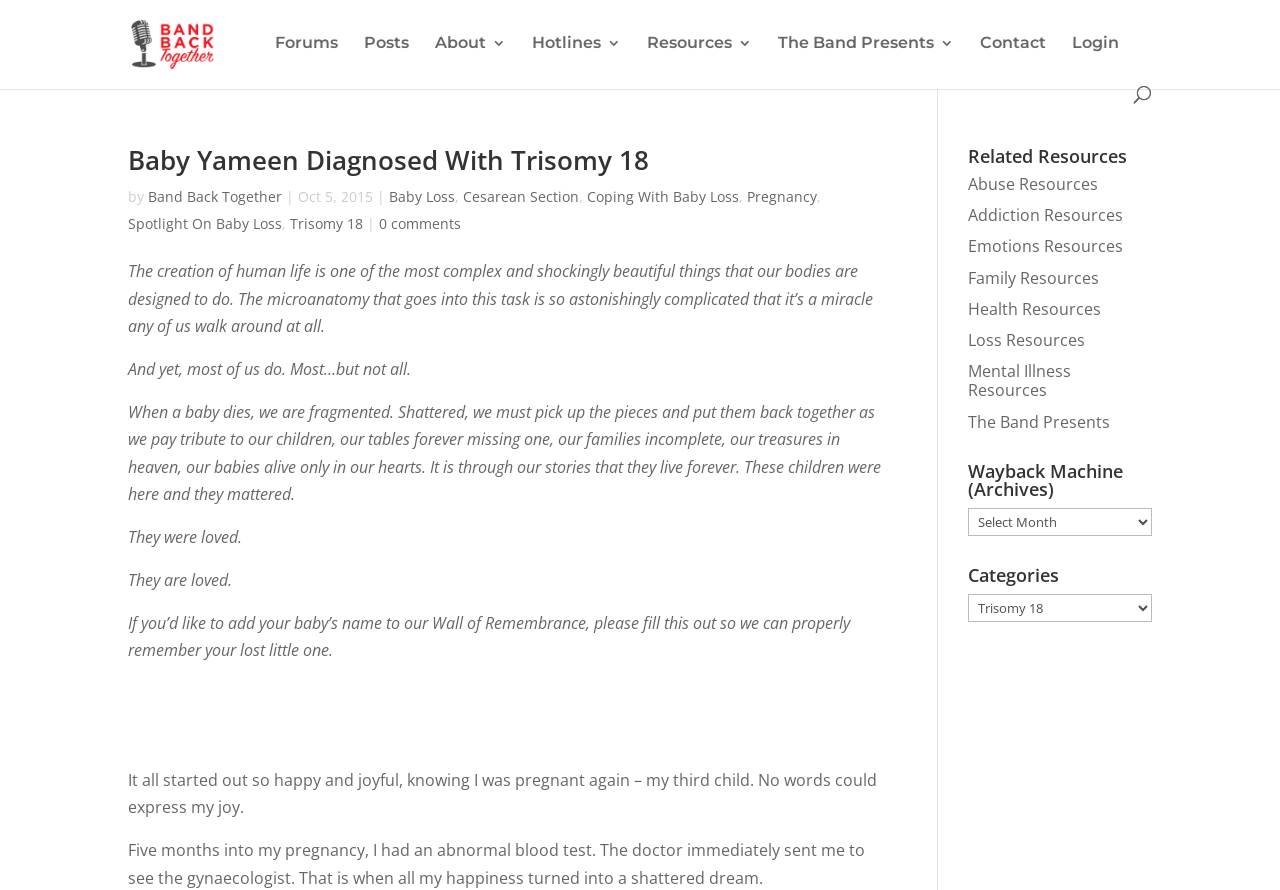Please identify the bounding box coordinates of the element that needs to be clicked to execute the following command: "Visit the 'Resources' page". Provide the bounding box using four float numbers between 0 and 1, formatted as [left, top, right, bottom].

[0.505, 0.037, 0.588, 0.097]